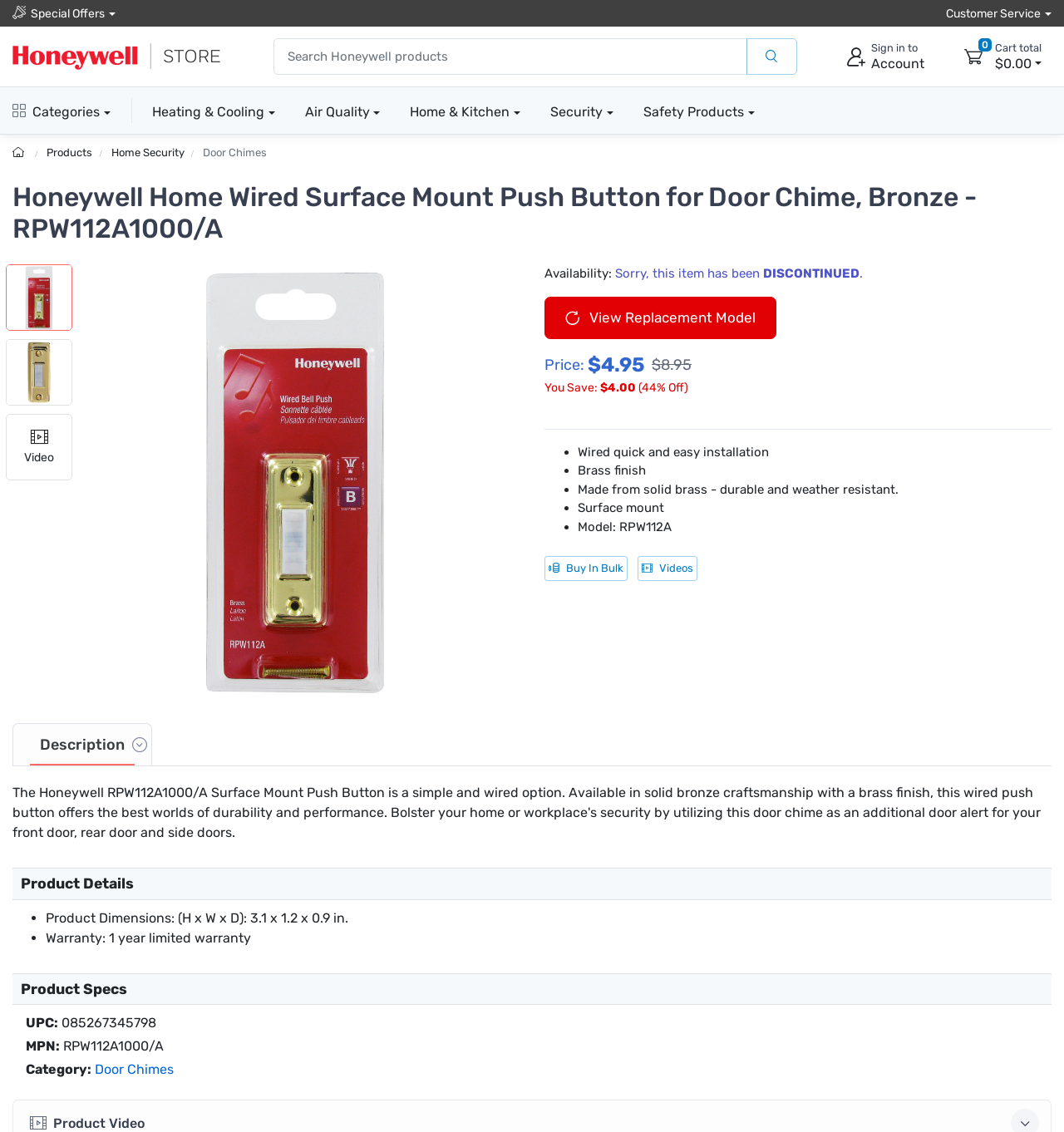Can you show the bounding box coordinates of the region to click on to complete the task described in the instruction: "Search Honeywell products"?

[0.257, 0.034, 0.702, 0.066]